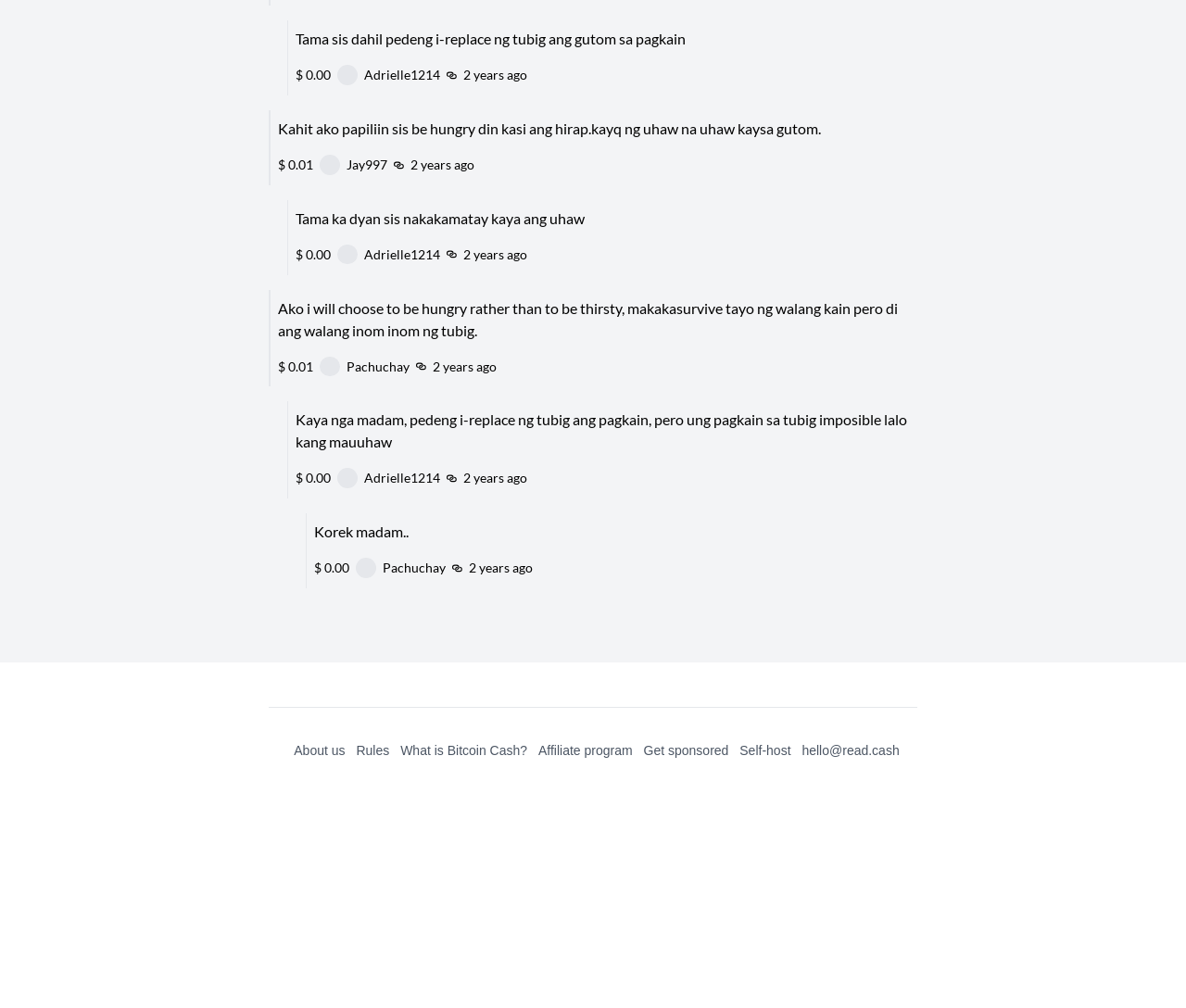Locate the bounding box coordinates of the clickable area to execute the instruction: "View Adrielle1214's profile". Provide the coordinates as four float numbers between 0 and 1, represented as [left, top, right, bottom].

[0.341, 0.033, 0.412, 0.055]